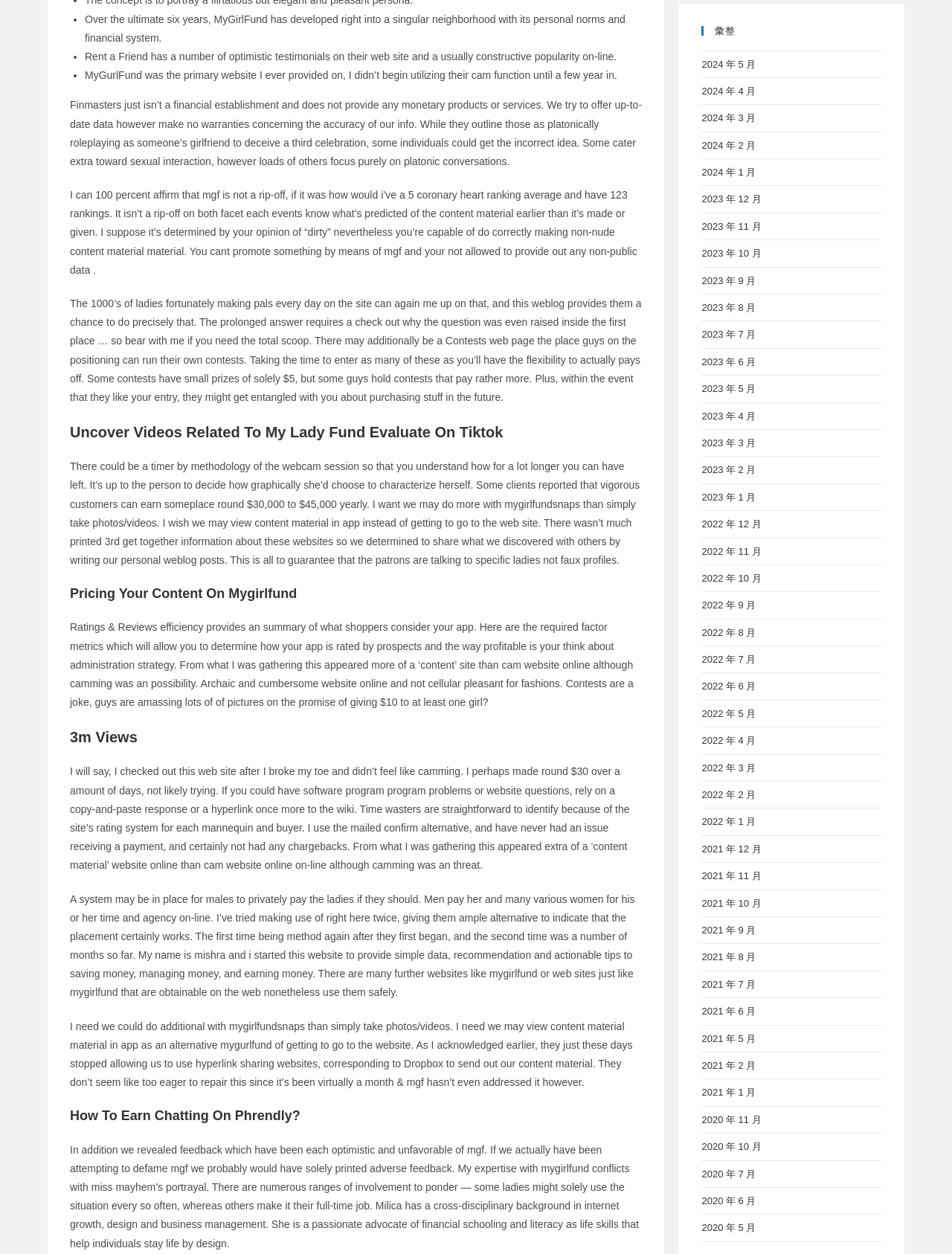Identify the bounding box for the given UI element using the description provided. Coordinates should be in the format (top-left x, top-left y, bottom-right x, bottom-right y) and must be between 0 and 1. Here is the description: Bethel Seminary

None